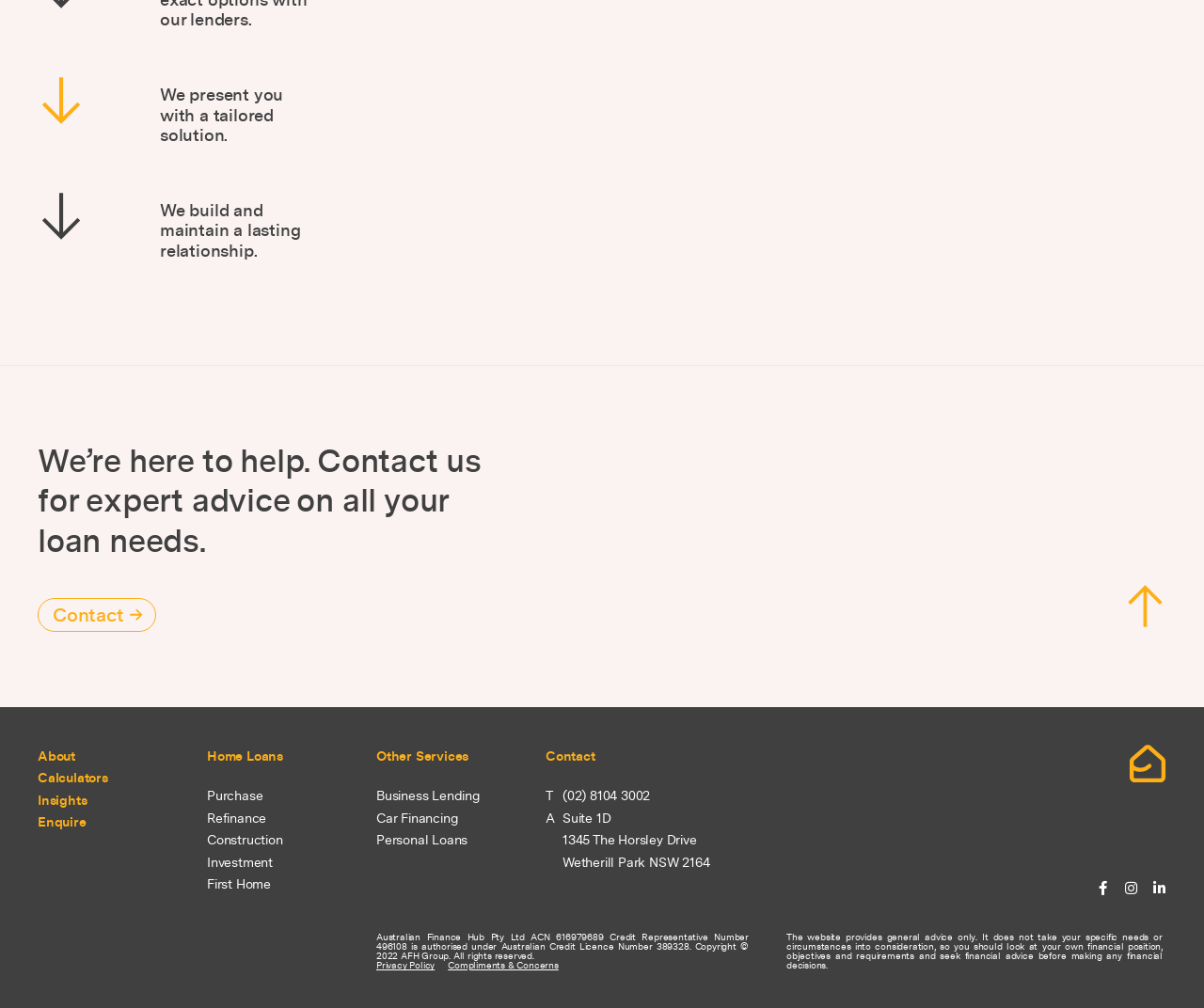Bounding box coordinates are to be given in the format (top-left x, top-left y, bottom-right x, bottom-right y). All values must be floating point numbers between 0 and 1. Provide the bounding box coordinate for the UI element described as: (02) 8104 3002

[0.467, 0.779, 0.594, 0.801]